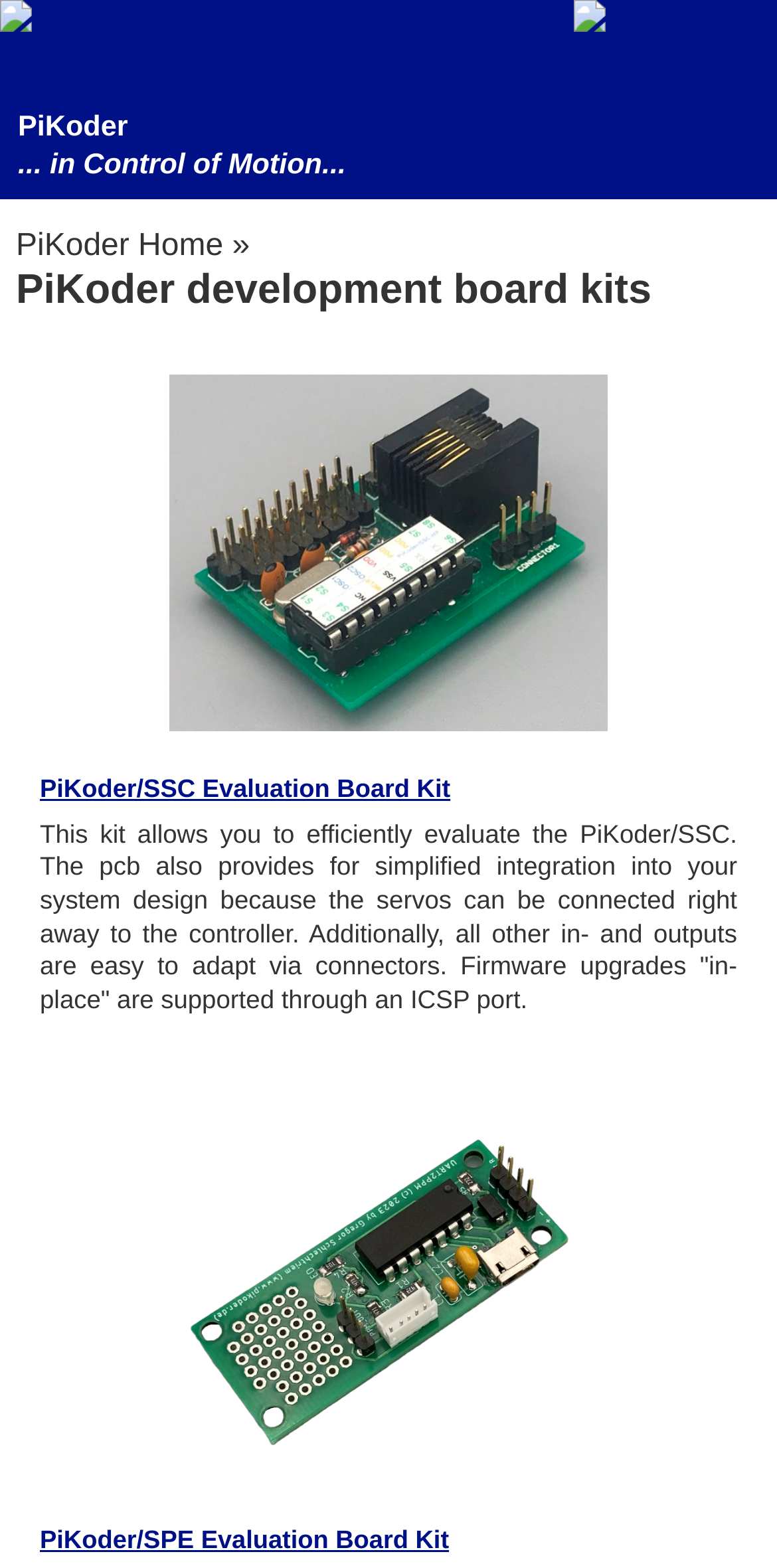What is the language of the webpage?
Using the details from the image, give an elaborate explanation to answer the question.

The language of the webpage is English, although there is a link to switch to Deutsch (German) at the top right corner of the webpage.